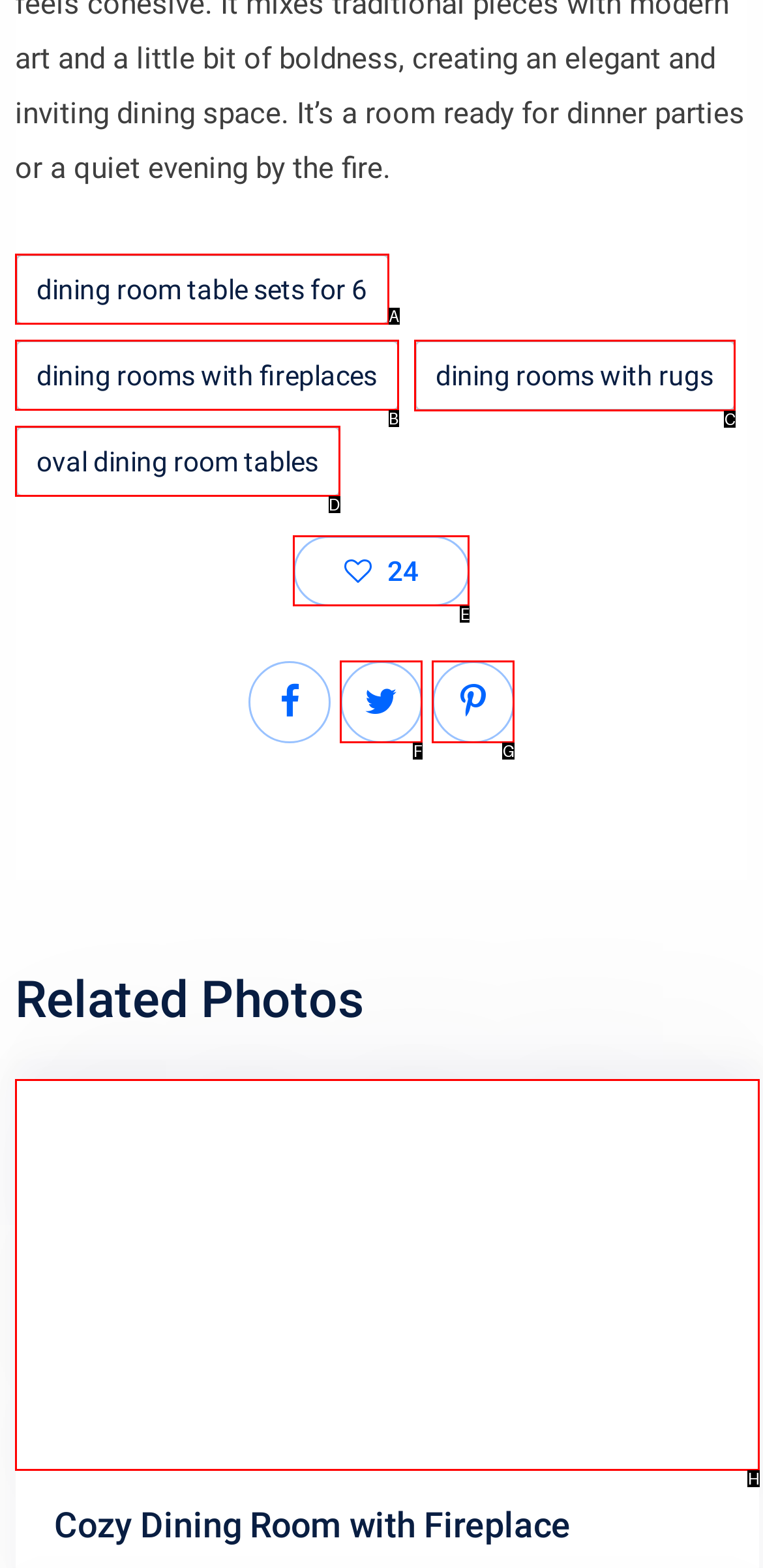Find the appropriate UI element to complete the task: Search for dining rooms with rugs. Indicate your choice by providing the letter of the element.

C